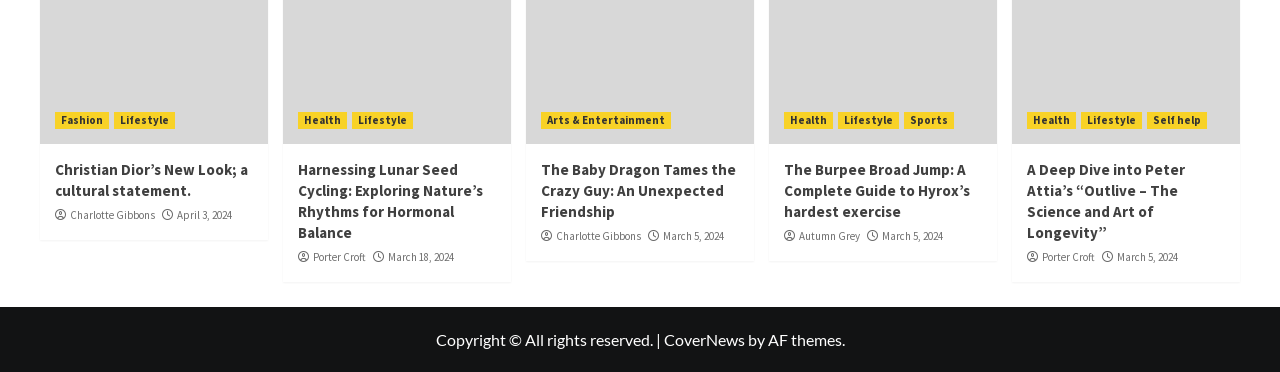Bounding box coordinates are specified in the format (top-left x, top-left y, bottom-right x, bottom-right y). All values are floating point numbers bounded between 0 and 1. Please provide the bounding box coordinate of the region this sentence describes: Relationship Between Cow and Krishna

None